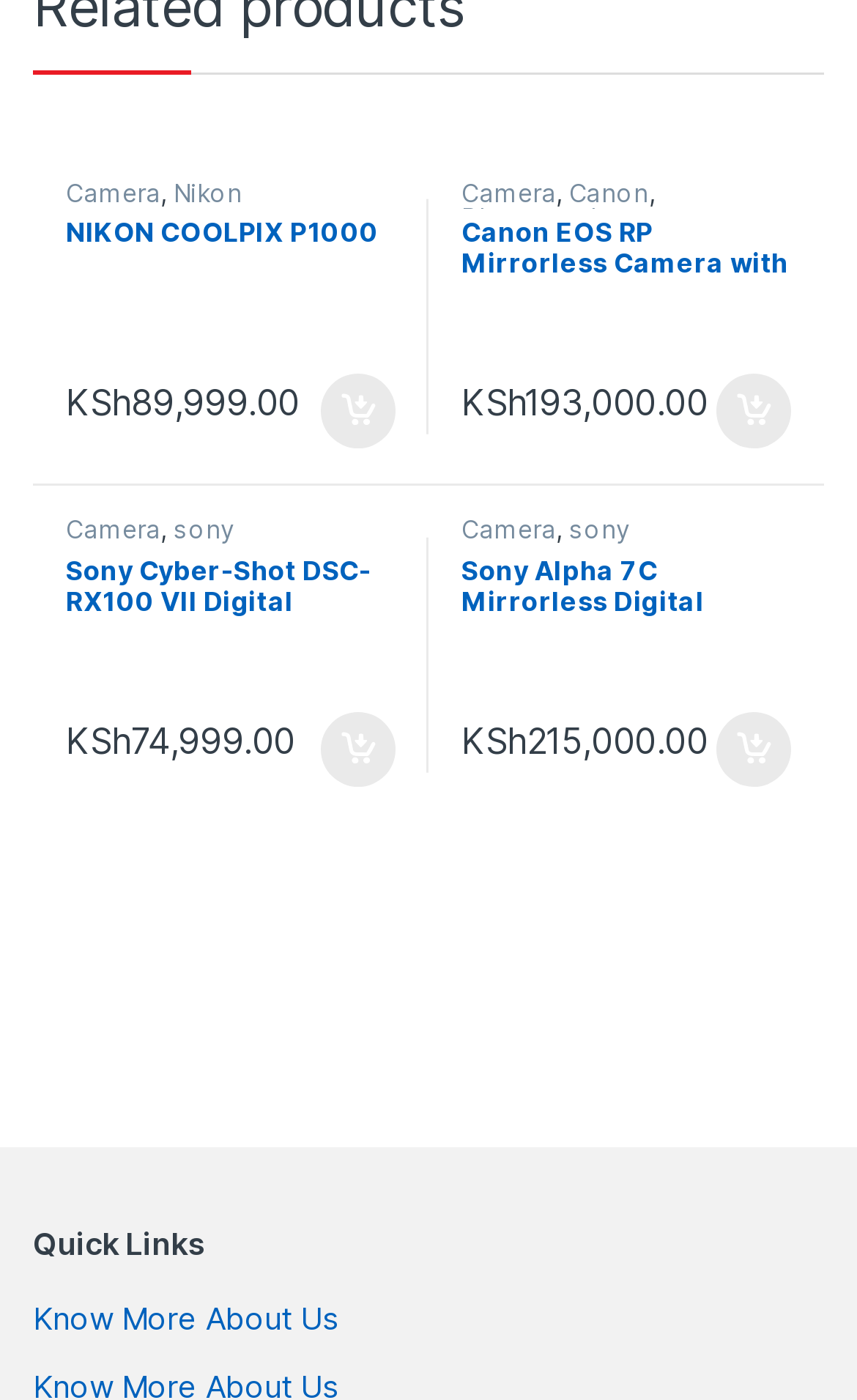Identify the bounding box coordinates of the region that should be clicked to execute the following instruction: "Click on Nikon camera".

[0.077, 0.127, 0.283, 0.149]